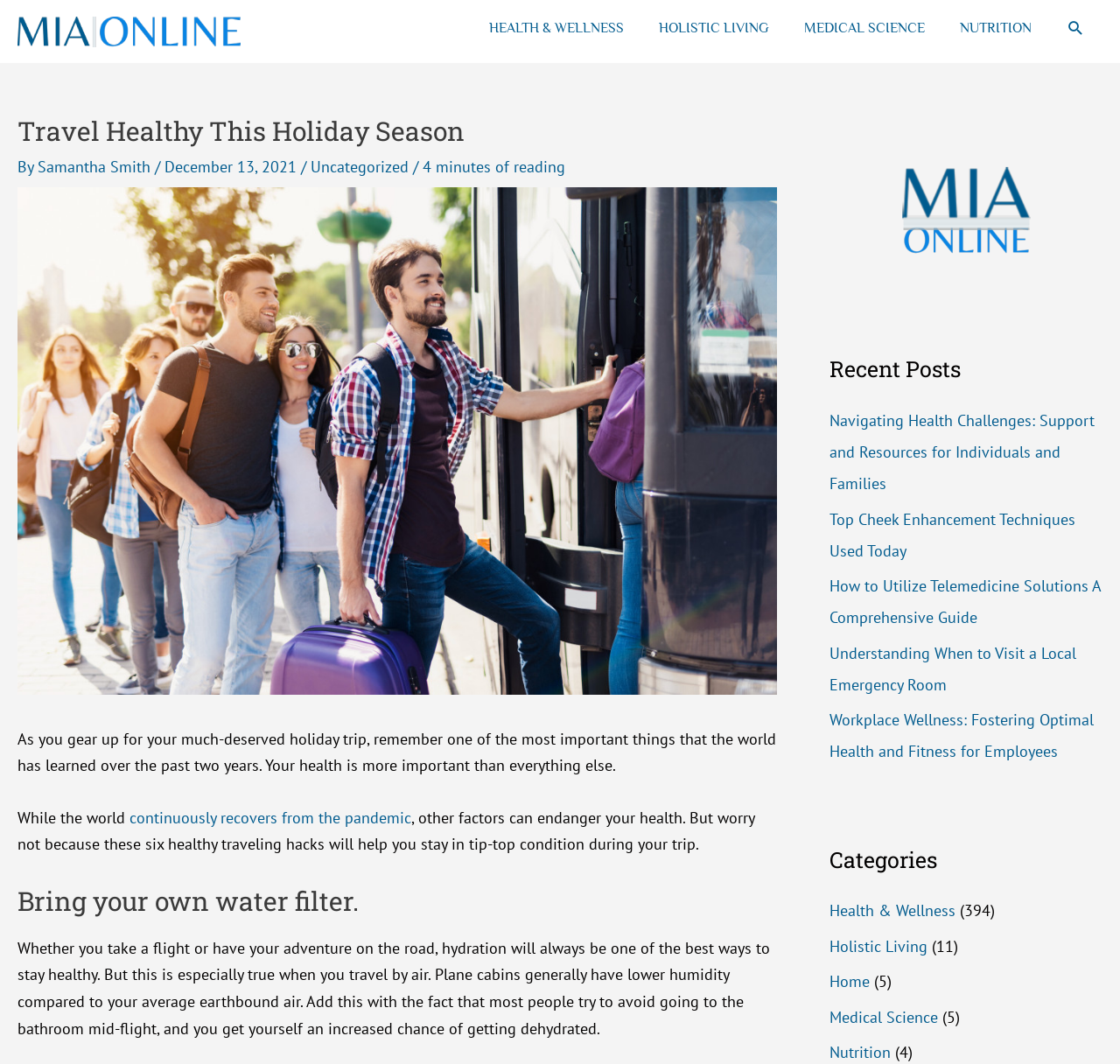Find the headline of the webpage and generate its text content.

Travel Healthy This Holiday Season